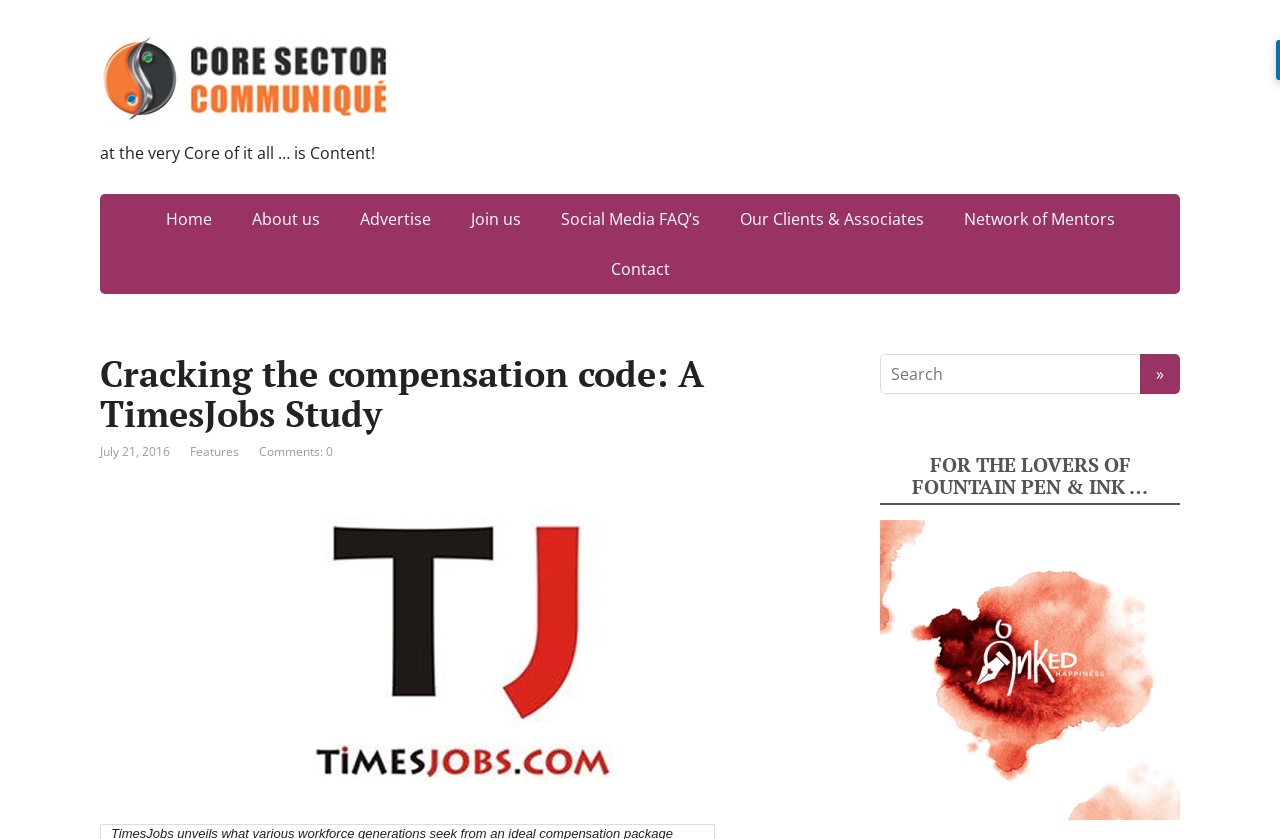Determine the bounding box coordinates of the region to click in order to accomplish the following instruction: "Read the article 'Rocky Mountain Adventure'". Provide the coordinates as four float numbers between 0 and 1, specifically [left, top, right, bottom].

None